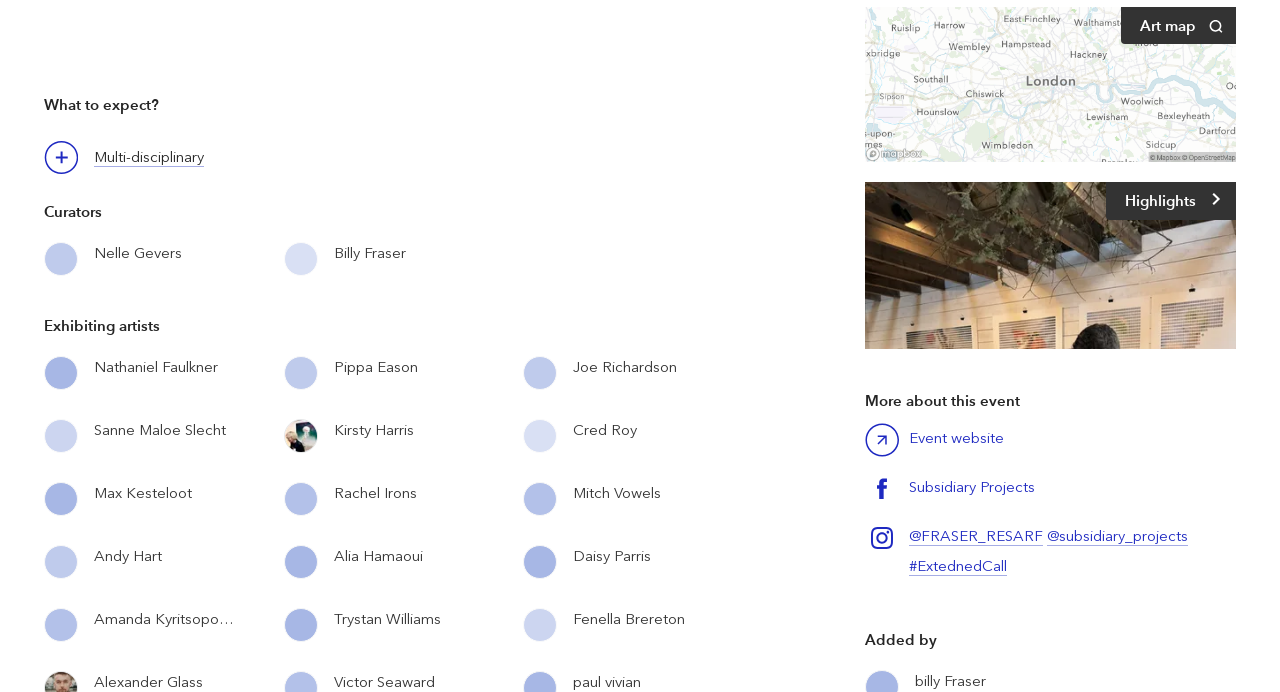Indicate the bounding box coordinates of the clickable region to achieve the following instruction: "Follow Nelle Gevers."

[0.062, 0.365, 0.105, 0.409]